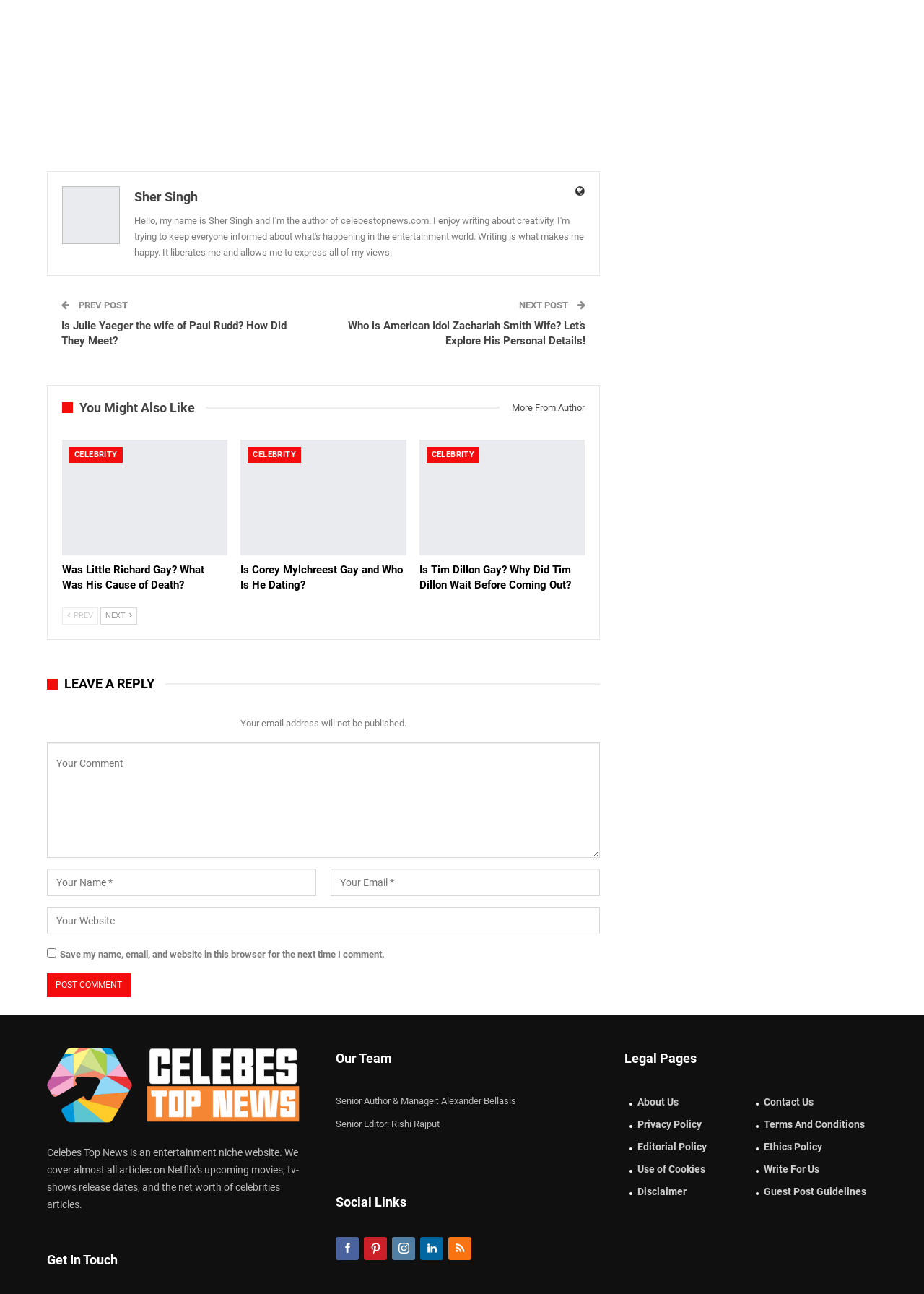Please provide the bounding box coordinates for the element that needs to be clicked to perform the following instruction: "Click on the 'Post Comment' button". The coordinates should be given as four float numbers between 0 and 1, i.e., [left, top, right, bottom].

[0.051, 0.752, 0.141, 0.771]